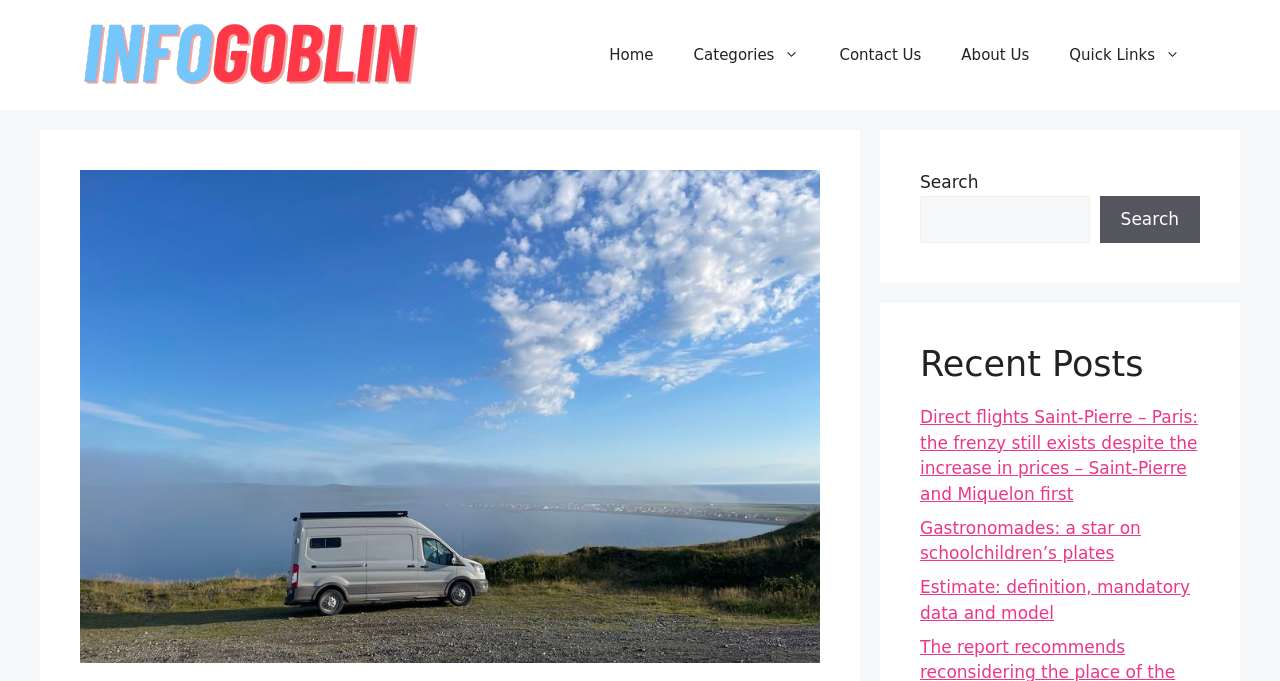Please provide a comprehensive response to the question below by analyzing the image: 
What is the name of the website?

I determined the name of the website by looking at the banner element at the top of the page, which contains a link with the text 'InfoGoblin'.